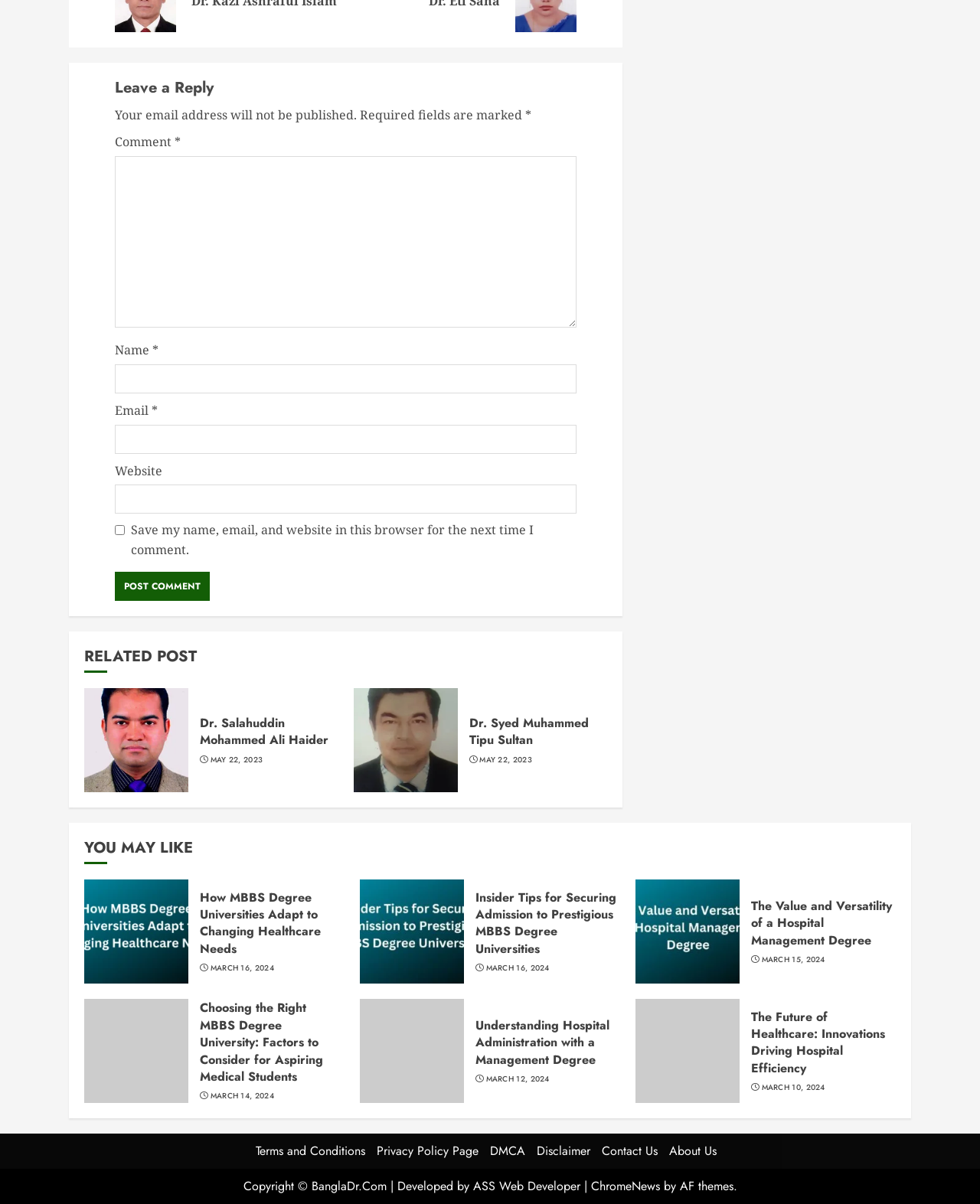Please identify the bounding box coordinates of the region to click in order to complete the task: "Check terms and conditions". The coordinates must be four float numbers between 0 and 1, specified as [left, top, right, bottom].

[0.261, 0.949, 0.373, 0.963]